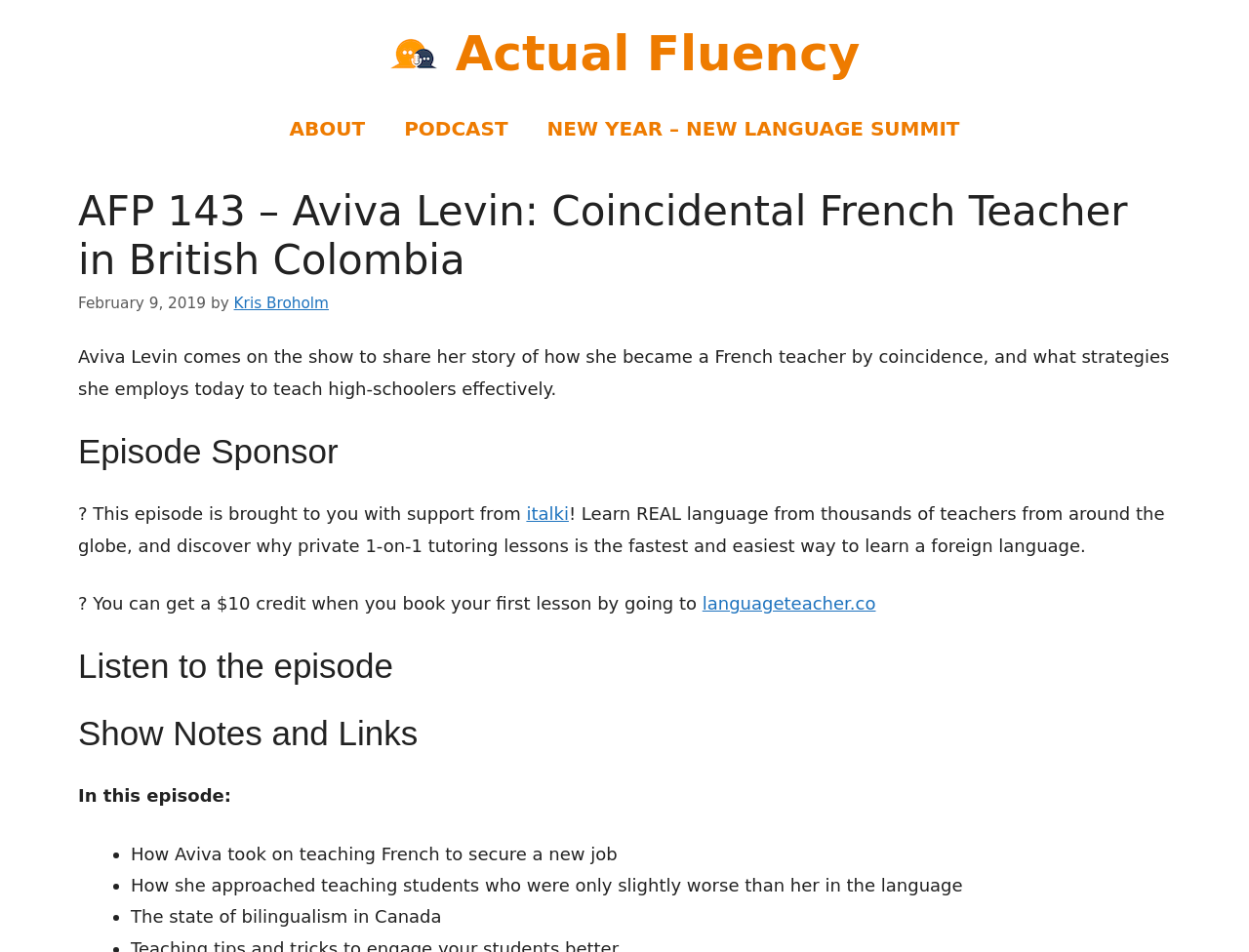Respond to the question below with a concise word or phrase:
What is the date of the podcast episode?

February 9, 2019